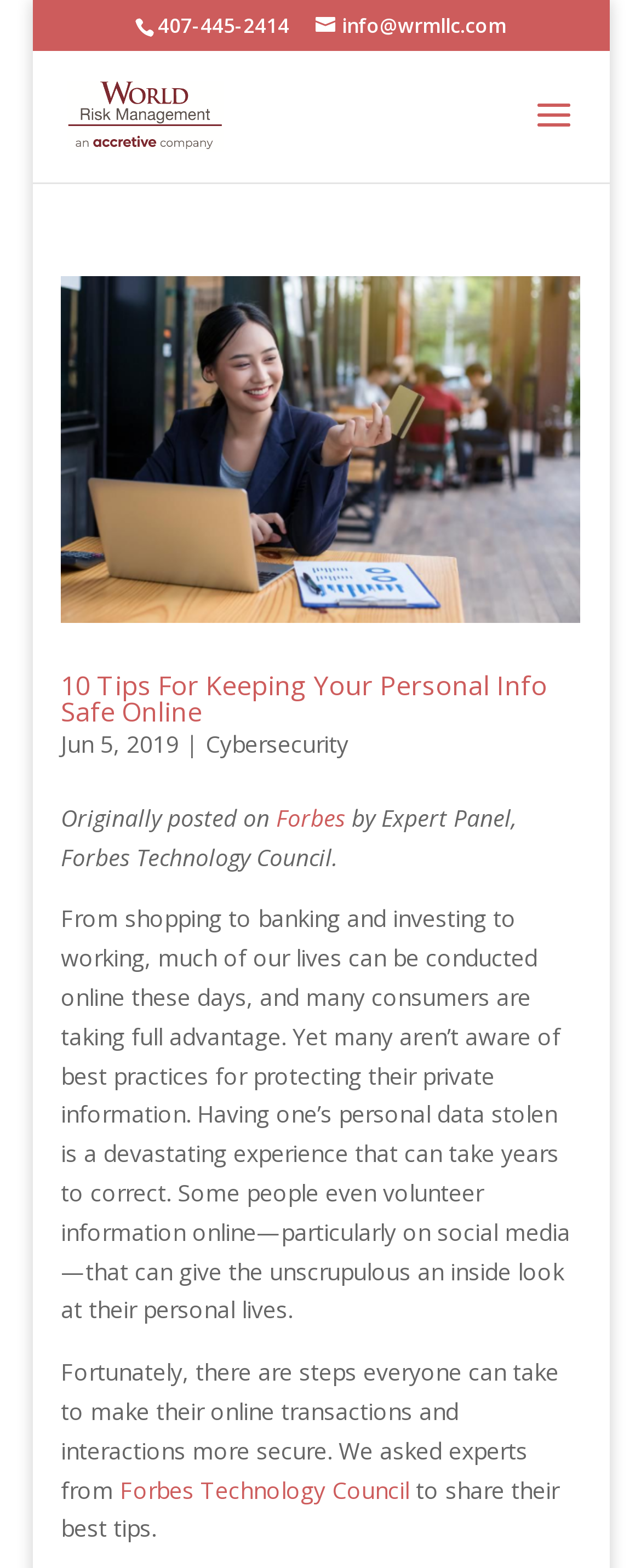Answer the following query with a single word or phrase:
What is the phone number on the webpage?

407-445-2414